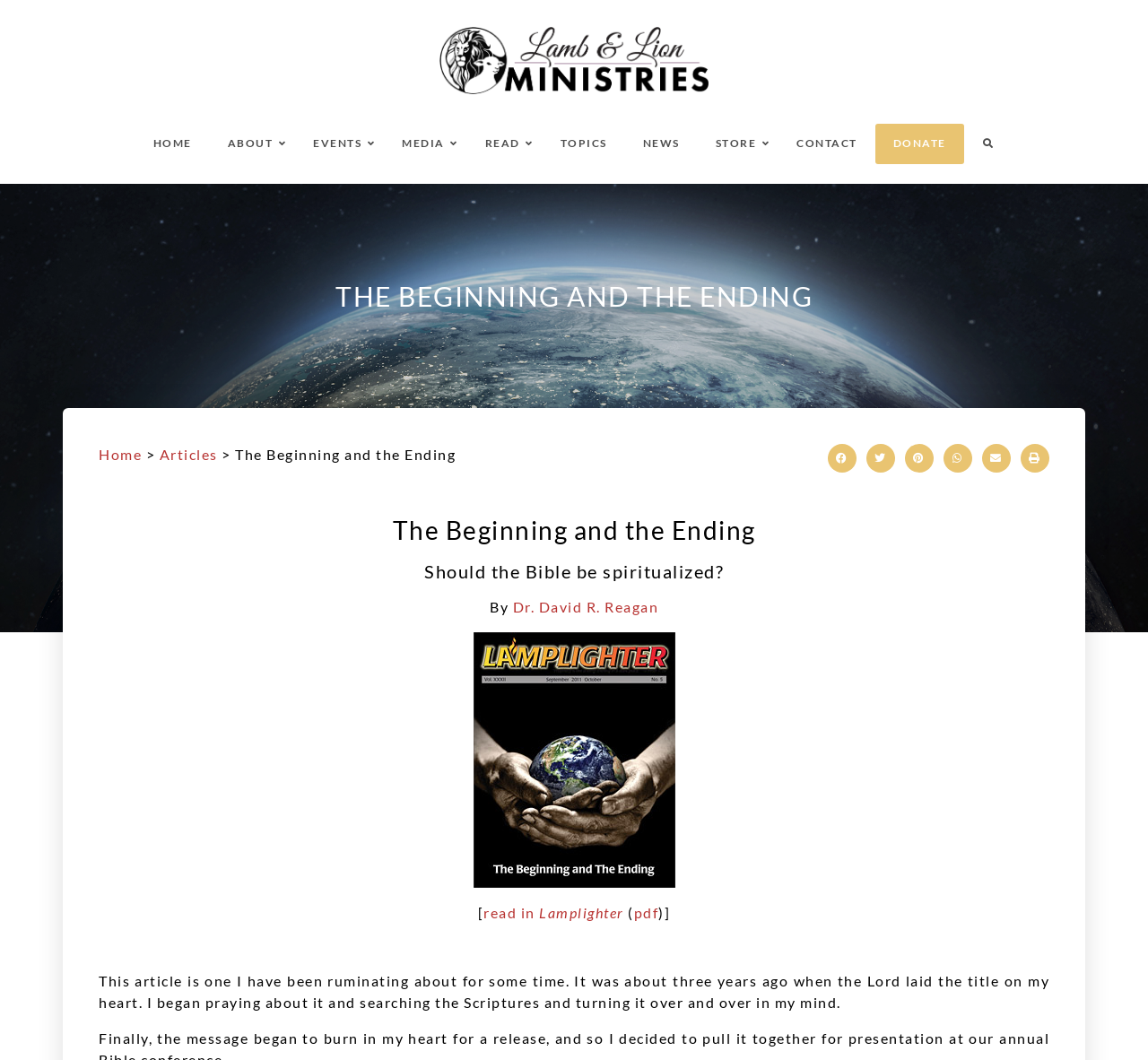From the webpage screenshot, predict the bounding box of the UI element that matches this description: "Various Authors".

[0.309, 0.277, 0.424, 0.301]